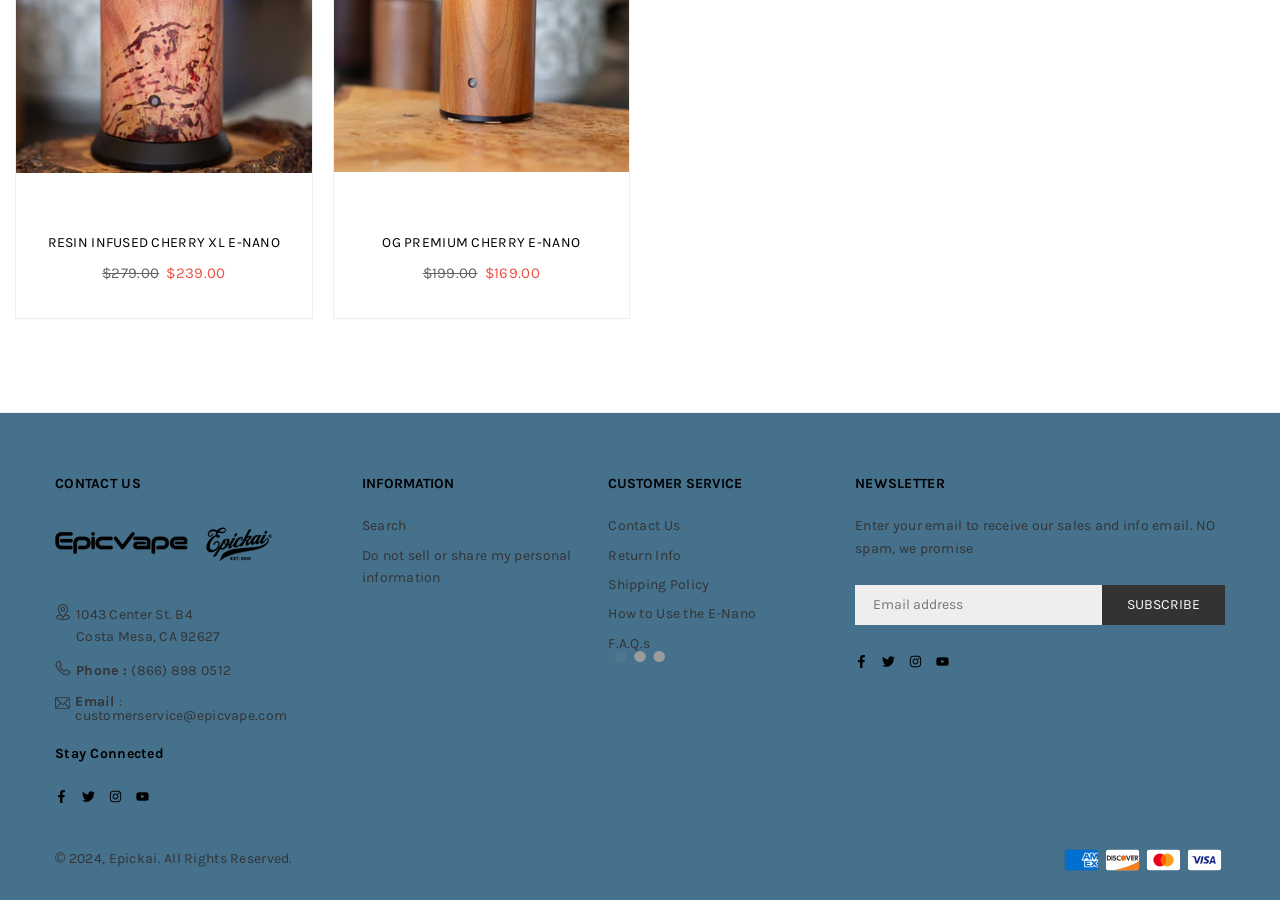Examine the screenshot and answer the question in as much detail as possible: What is the price of RESIN INFUSED CHERRY XL E-NANO?

I found the price of RESIN INFUSED CHERRY XL E-NANO by looking at the StaticText element with the text '$239.00' which is located near the link element with the text 'RESIN INFUSED CHERRY XL E-NANO'.